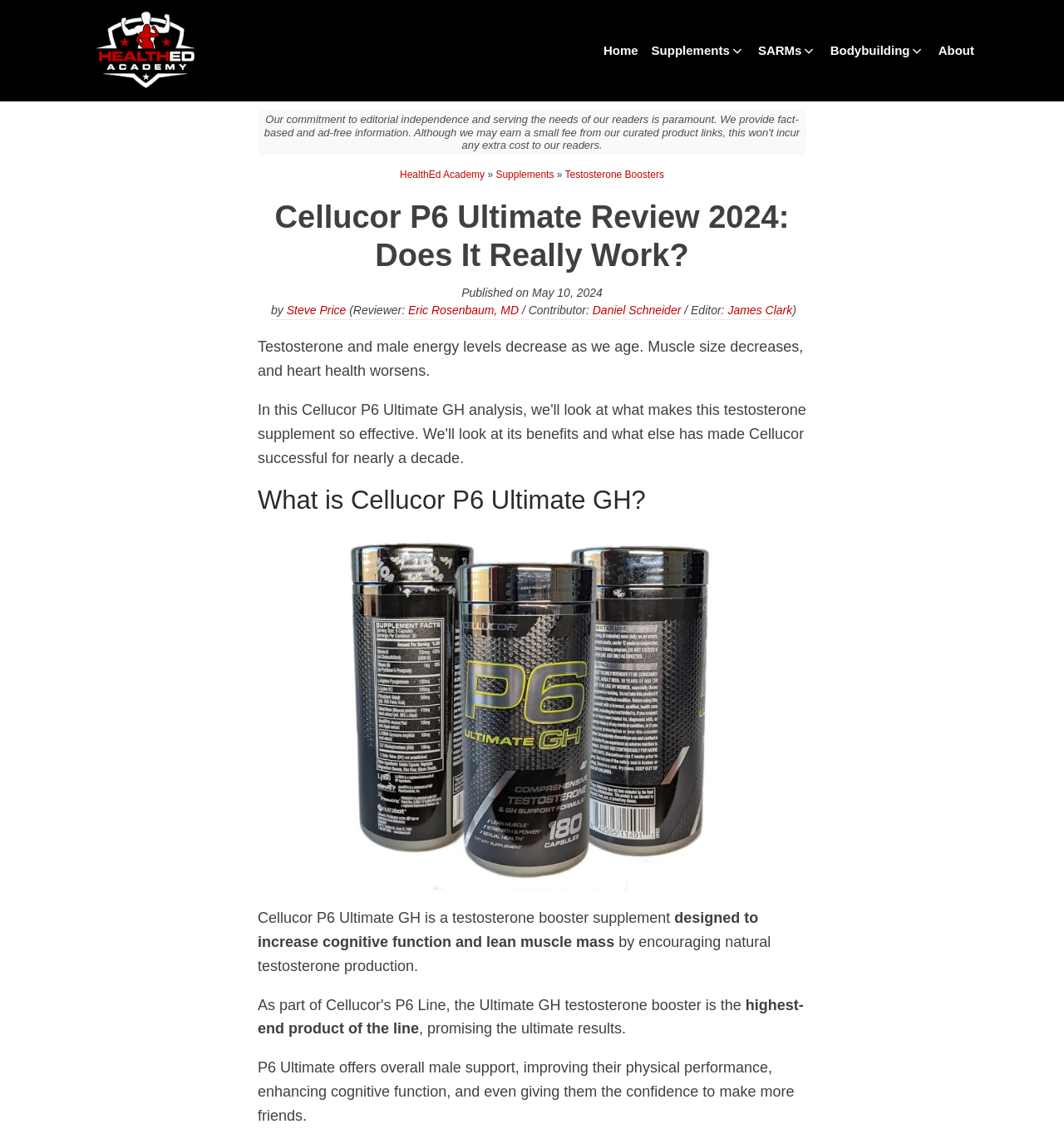What is the topic of the review?
Refer to the image and give a detailed answer to the query.

The heading of the webpage is 'Cellucor P6 Ultimate Review 2024: Does It Really Work?', which indicates that the topic of the review is Cellucor P6 Ultimate.